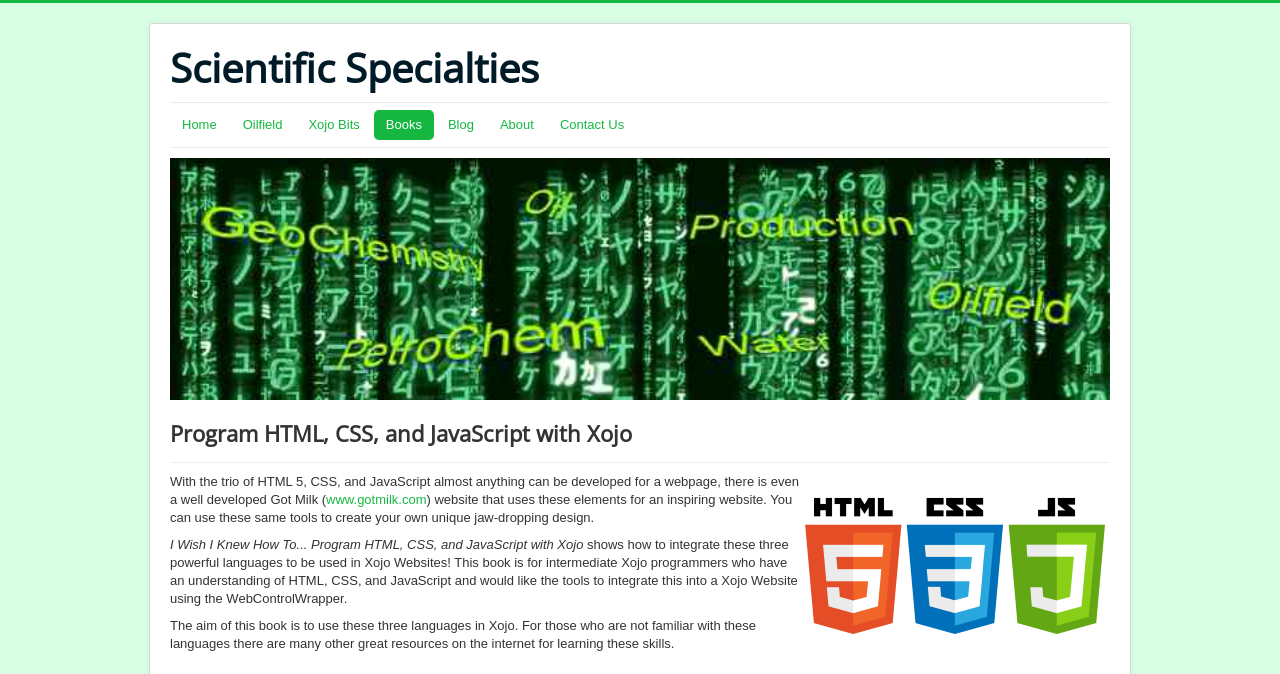Please specify the bounding box coordinates of the clickable region to carry out the following instruction: "Read about Scientific Specialties". The coordinates should be four float numbers between 0 and 1, in the format [left, top, right, bottom].

[0.133, 0.065, 0.421, 0.136]